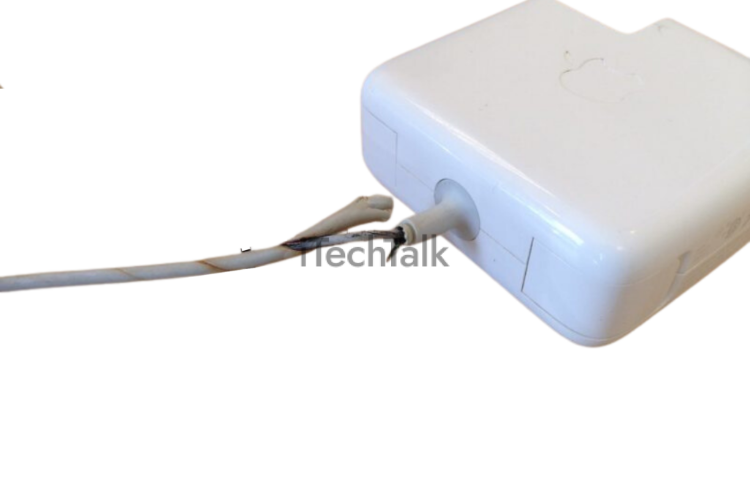What type of chargers are recommended?
By examining the image, provide a one-word or phrase answer.

Authorized Apple or reputable third-party